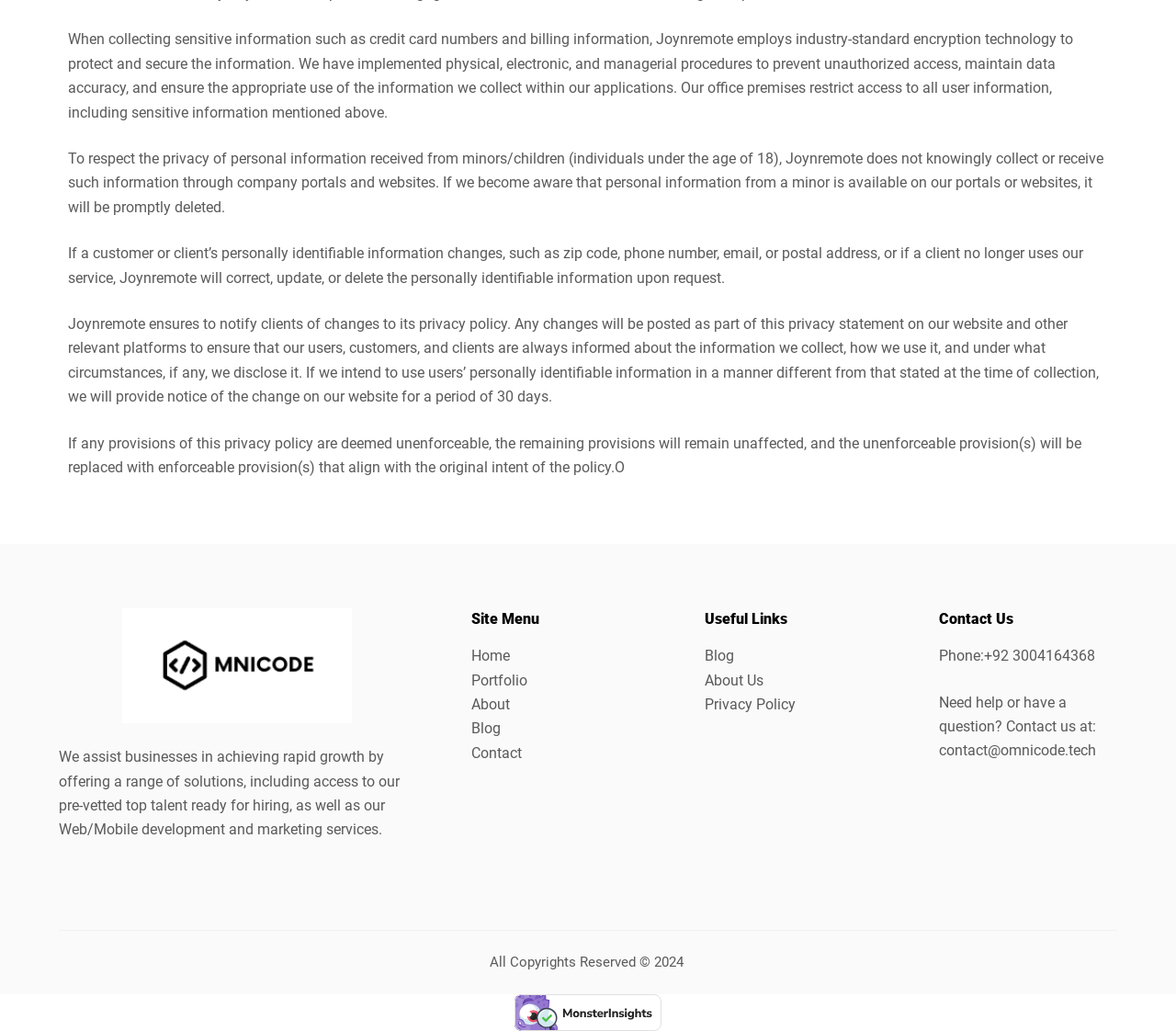Use a single word or phrase to answer this question: 
What is the purpose of the company?

Assisting businesses in achieving rapid growth